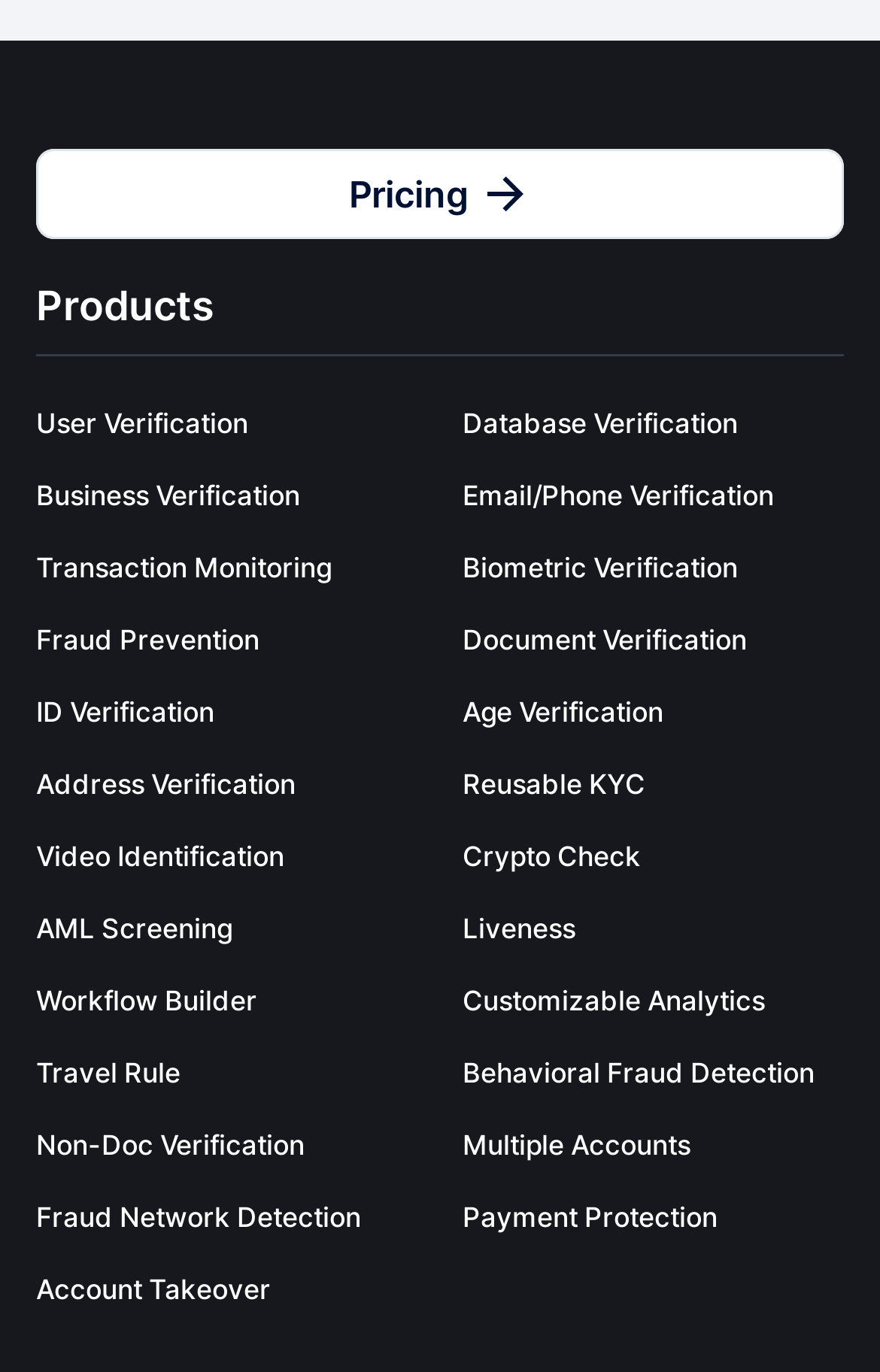Can you find the bounding box coordinates for the element that needs to be clicked to execute this instruction: "Learn about Biometric Verification"? The coordinates should be given as four float numbers between 0 and 1, i.e., [left, top, right, bottom].

[0.526, 0.391, 0.969, 0.437]